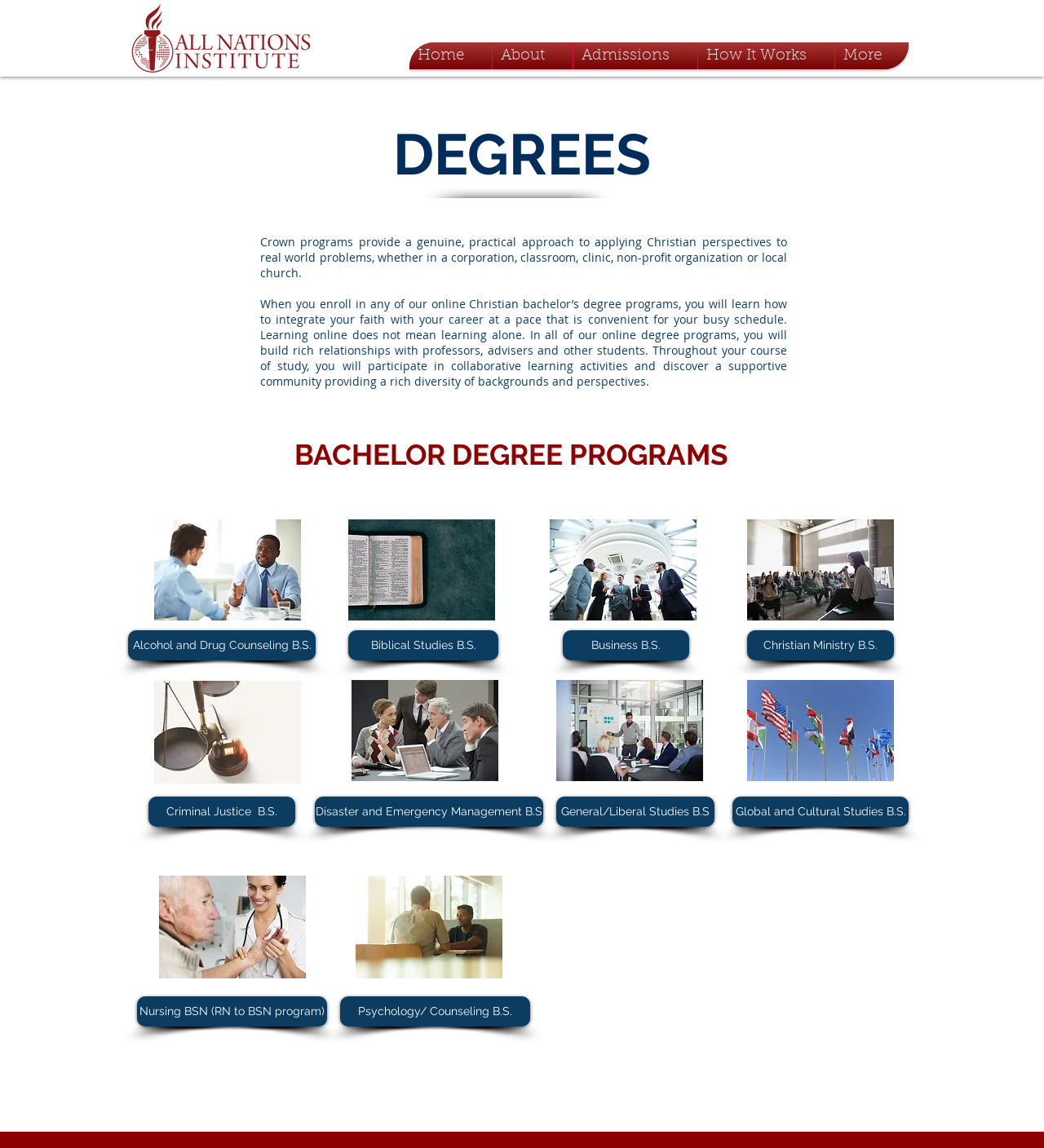What is the pace of learning in Crown's online programs?
From the screenshot, supply a one-word or short-phrase answer.

Convenient for busy schedule